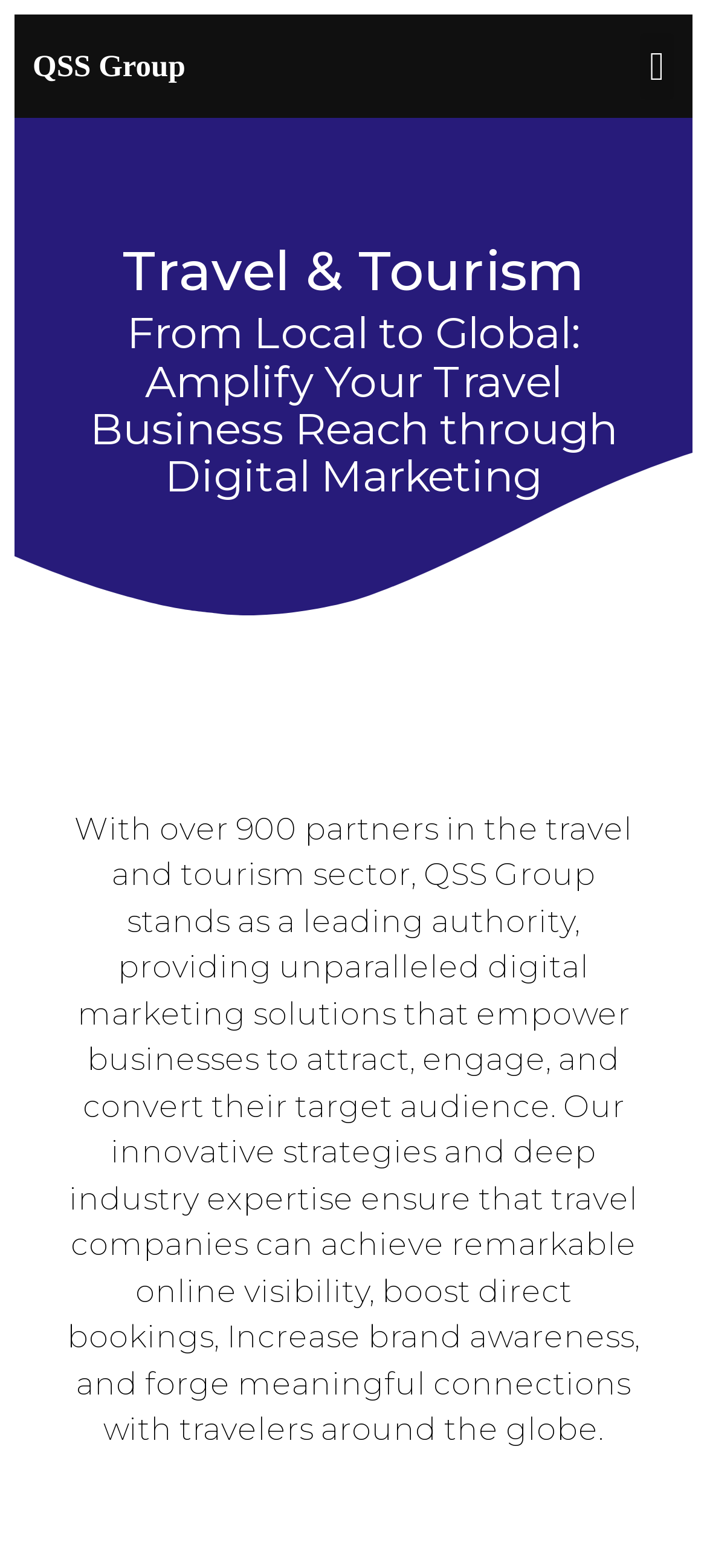Please determine the heading text of this webpage.

Travel & Tourism